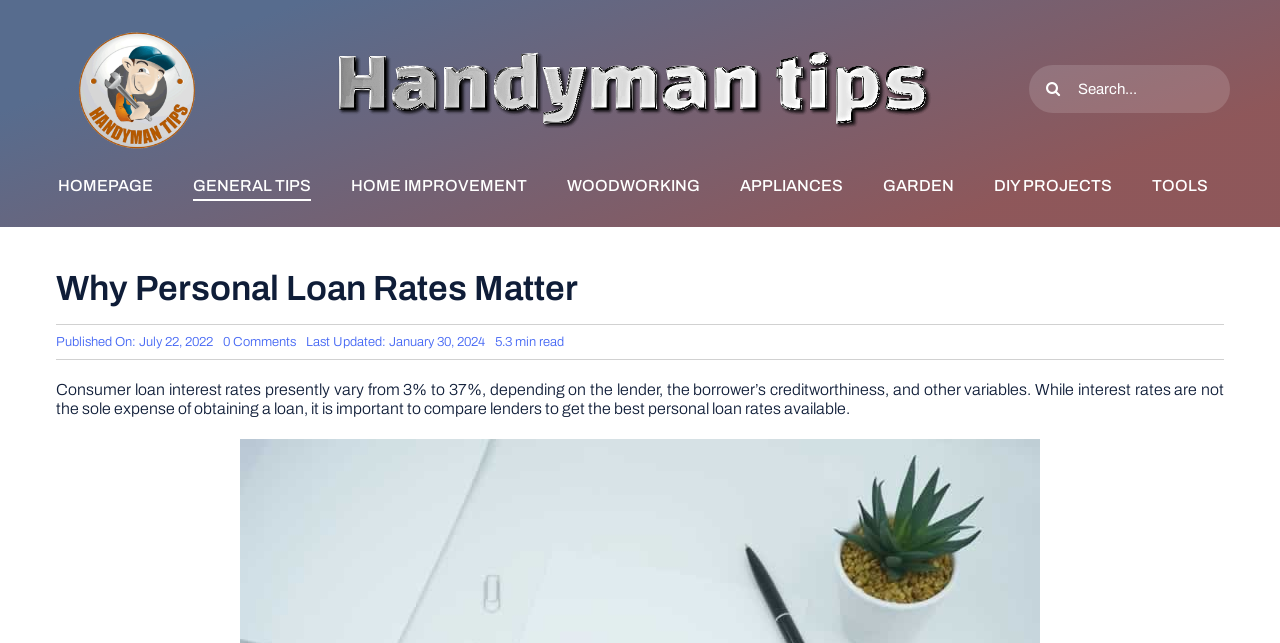Identify the bounding box for the UI element described as: "Homepage". The coordinates should be four float numbers between 0 and 1, i.e., [left, top, right, bottom].

[0.045, 0.267, 0.12, 0.313]